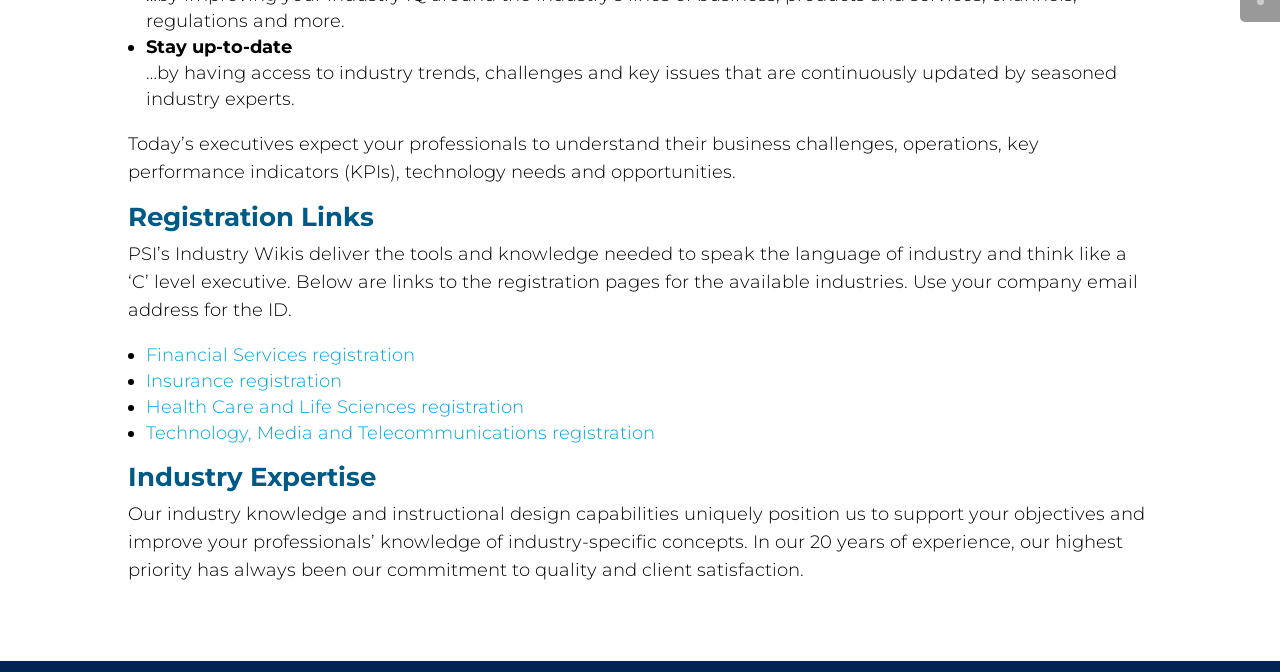Please provide the bounding box coordinates in the format (top-left x, top-left y, bottom-right x, bottom-right y). Remember, all values are floating point numbers between 0 and 1. What is the bounding box coordinate of the region described as: Insurance registration

[0.114, 0.551, 0.267, 0.584]